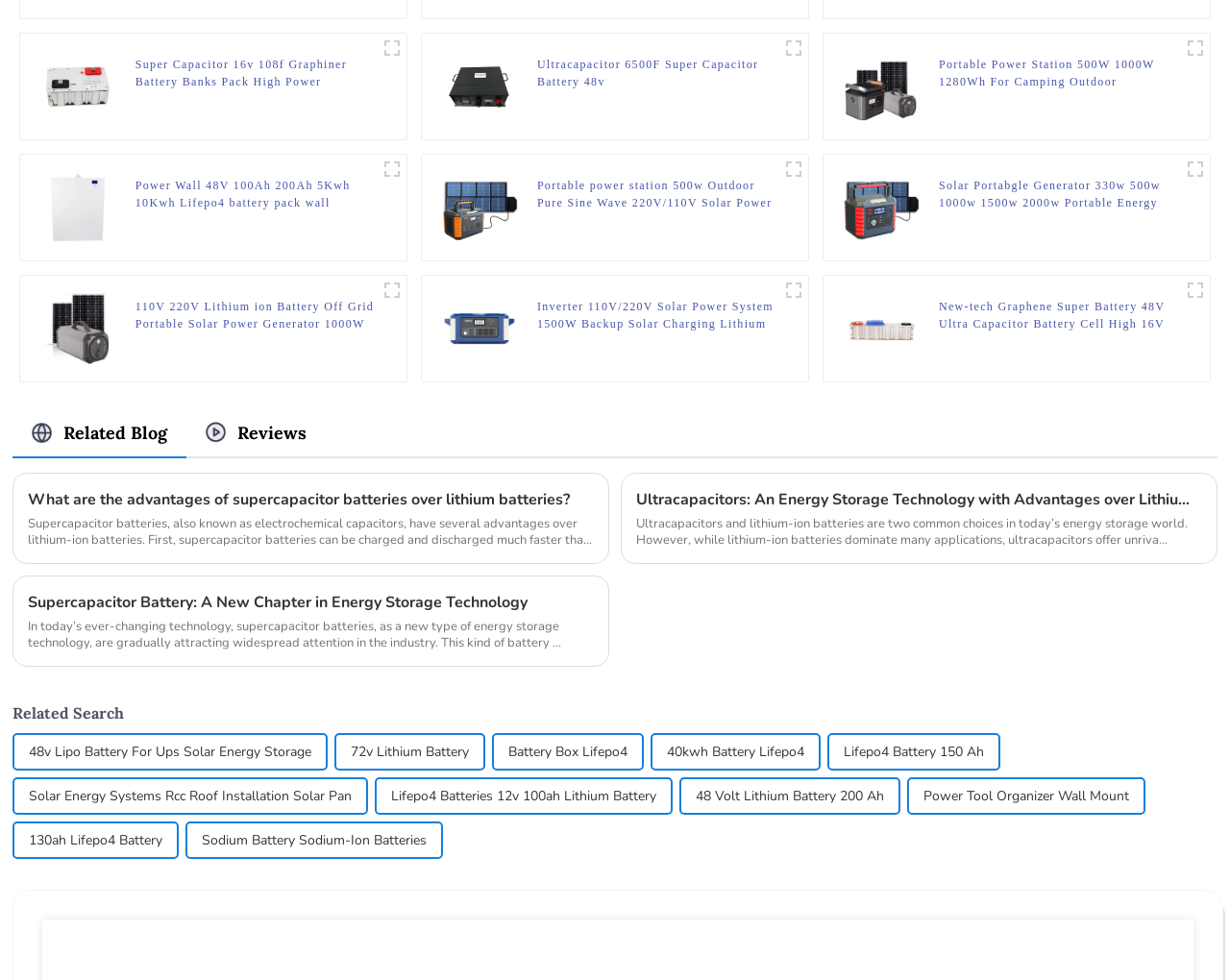Determine the bounding box coordinates of the region that needs to be clicked to achieve the task: "Click the 'Services' link".

None